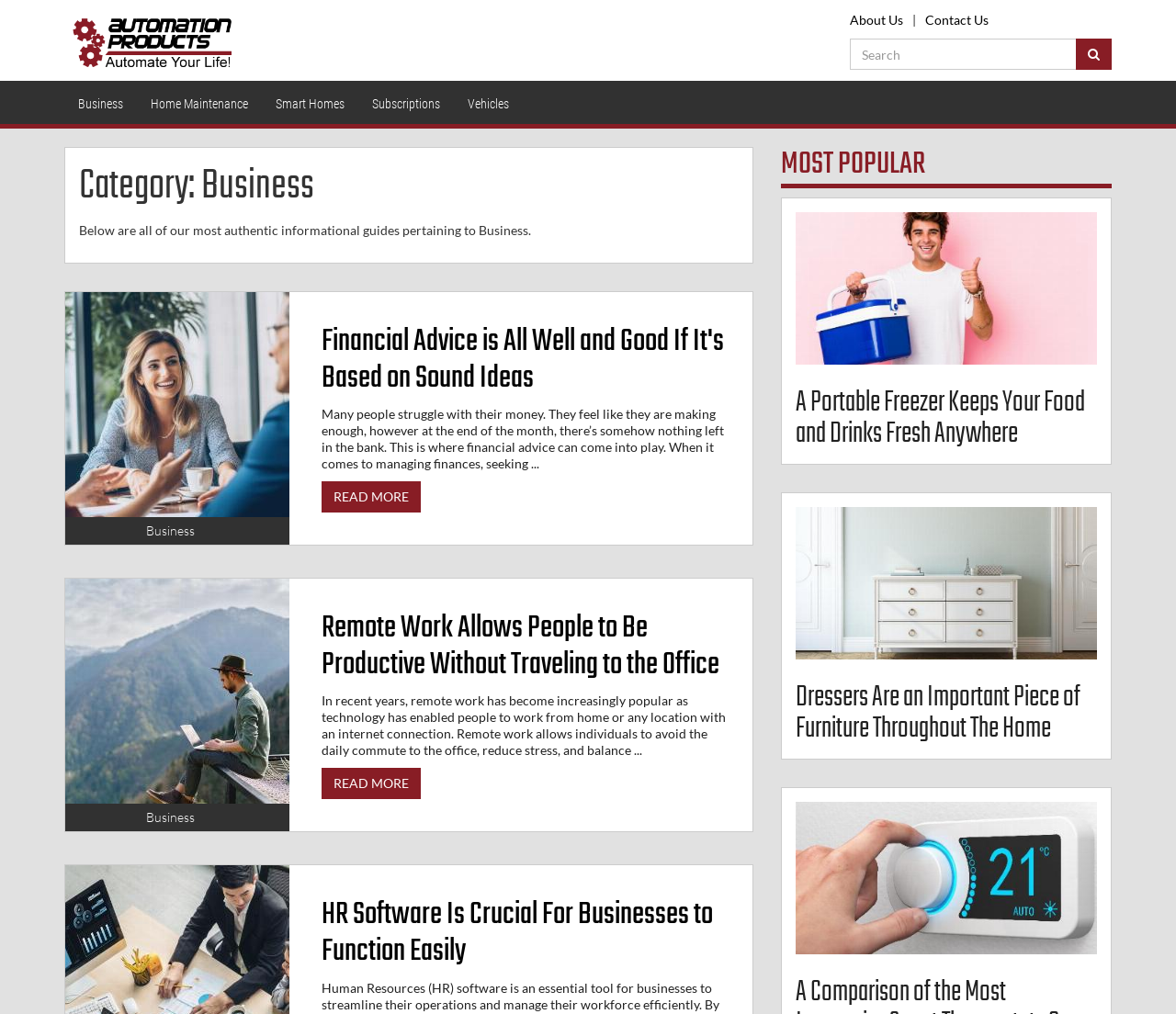What is the topic of the first article?
Please answer the question with a single word or phrase, referencing the image.

Financial Advice